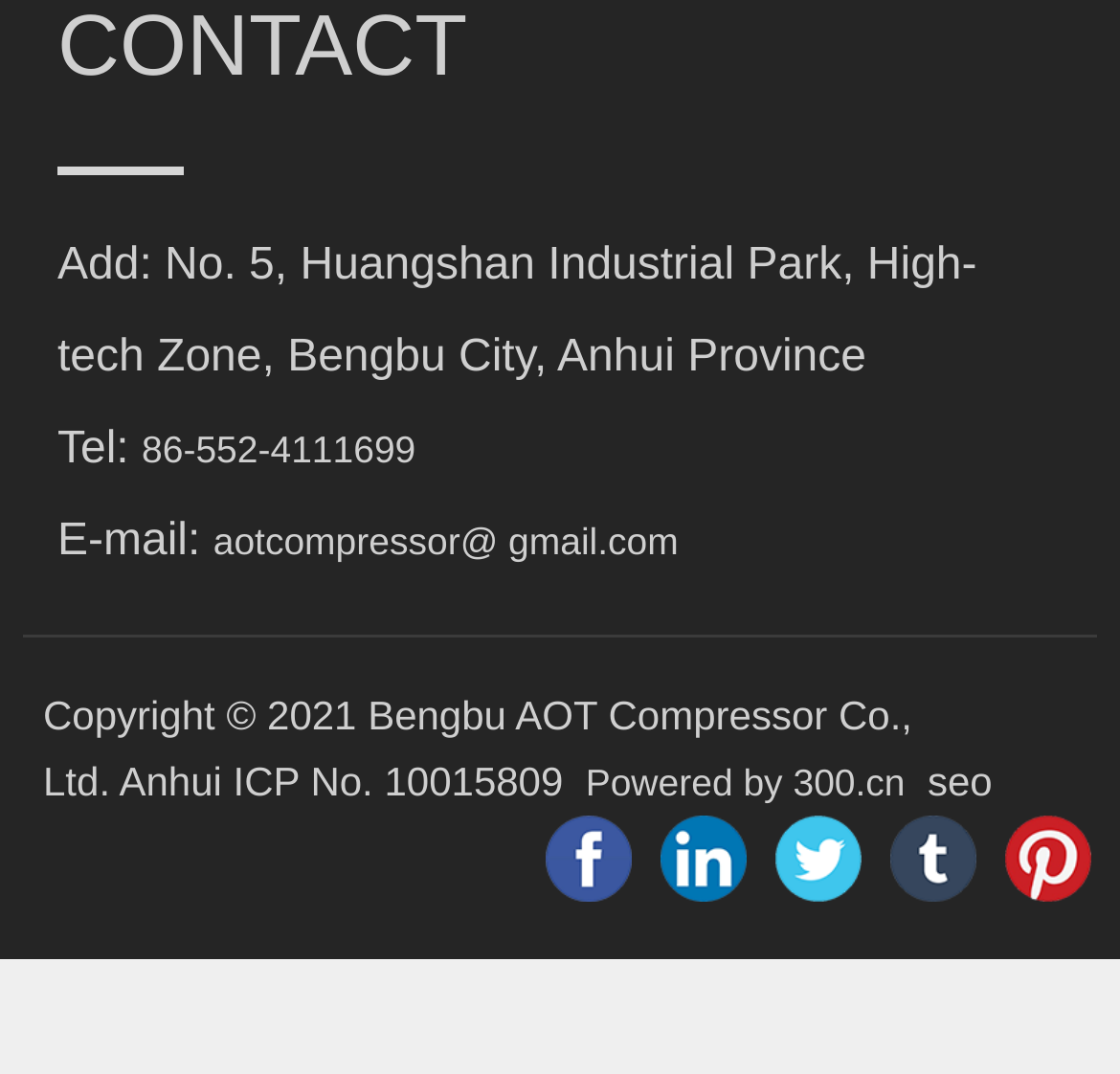What is the phone number?
Answer with a single word or phrase, using the screenshot for reference.

86-552-4111699